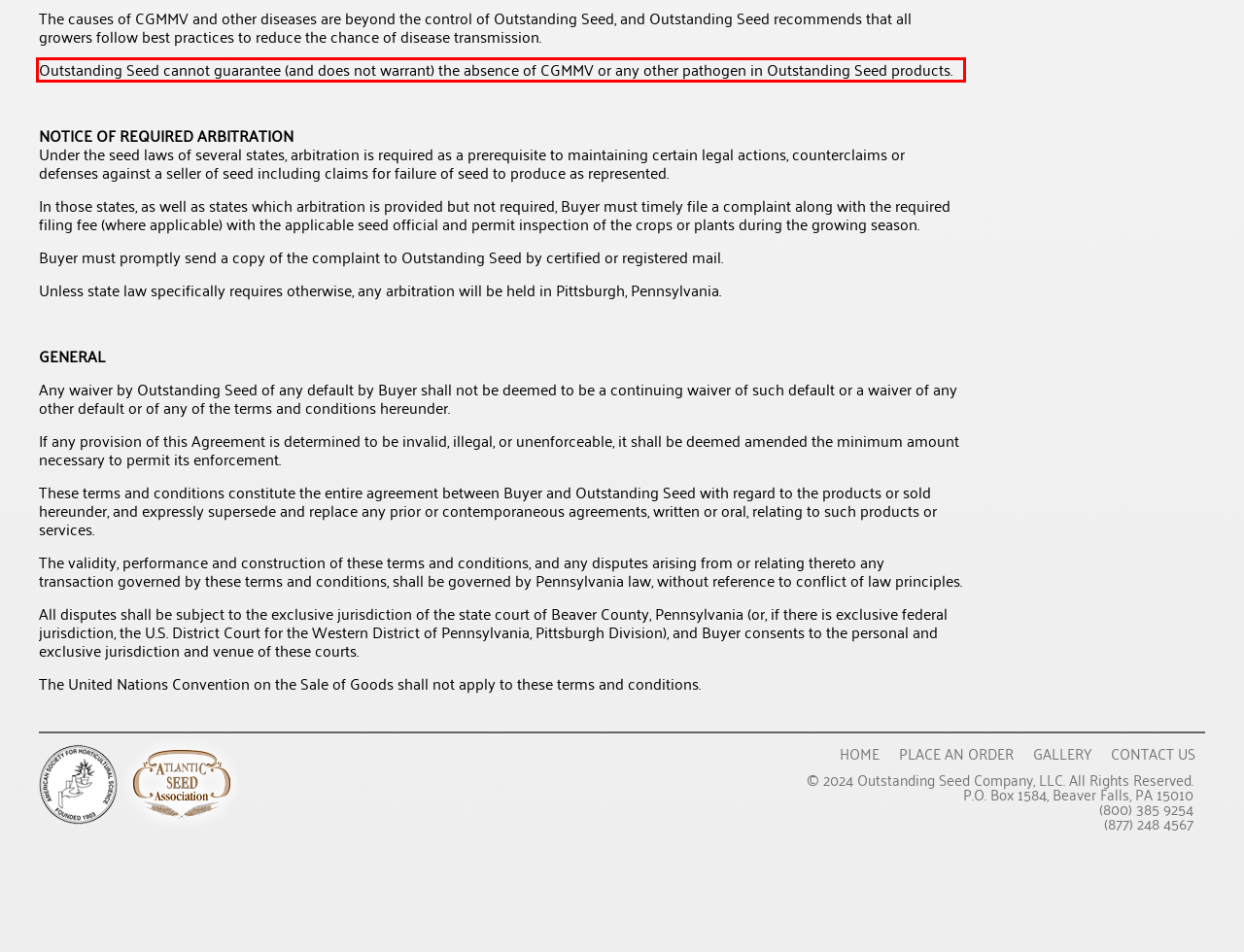You are given a screenshot showing a webpage with a red bounding box. Perform OCR to capture the text within the red bounding box.

Outstanding Seed cannot guarantee (and does not warrant) the absence of CGMMV or any other pathogen in Outstanding Seed products.